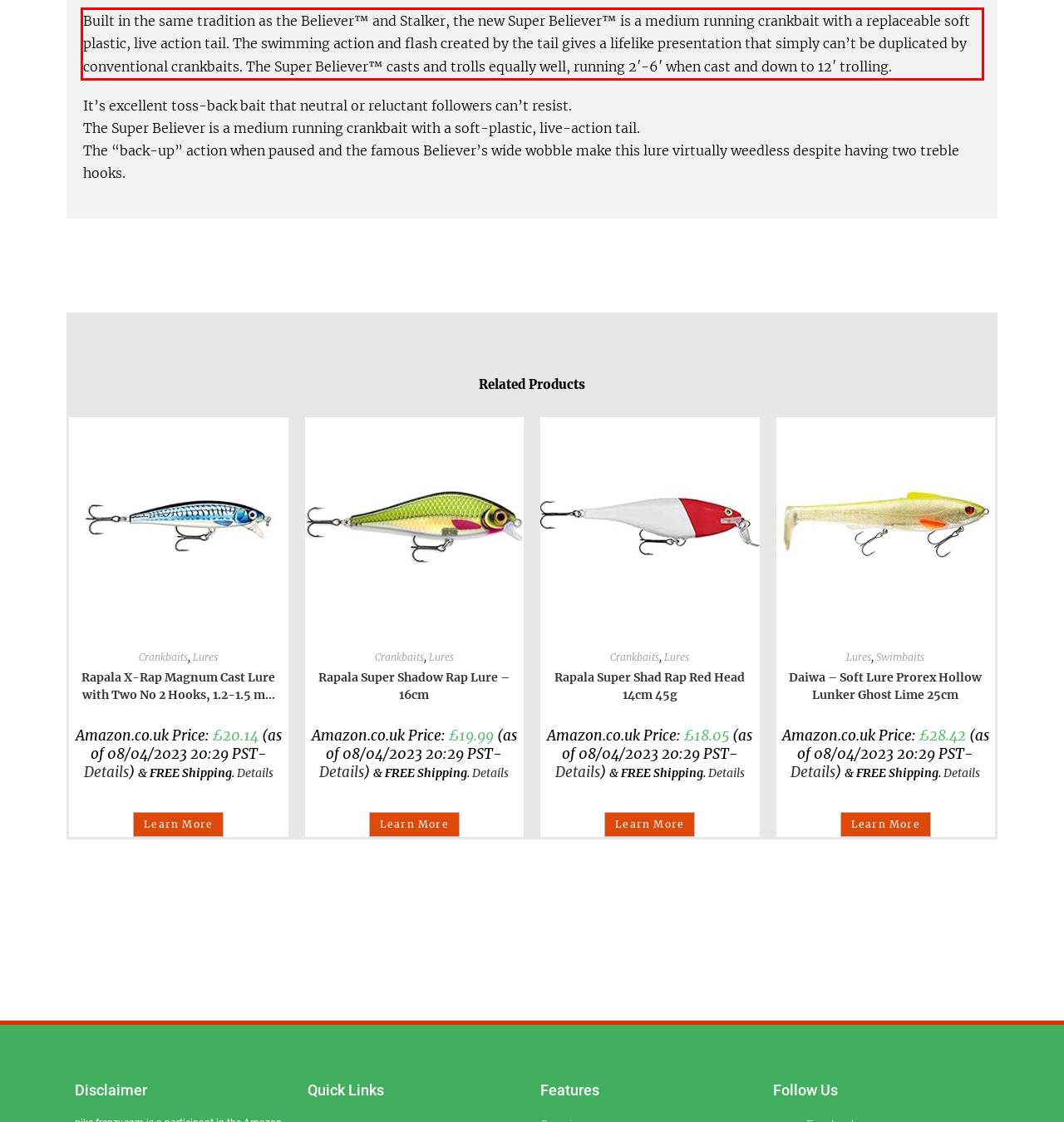Please perform OCR on the UI element surrounded by the red bounding box in the given webpage screenshot and extract its text content.

Built in the same tradition as the Believer™ and Stalker, the new Super Believer™ is a medium running crankbait with a replaceable soft plastic, live action tail. The swimming action and flash created by the tail gives a lifelike presentation that simply can’t be duplicated by conventional crankbaits. The Super Believer™ casts and trolls equally well, running 2′-6′ when cast and down to 12′ trolling.